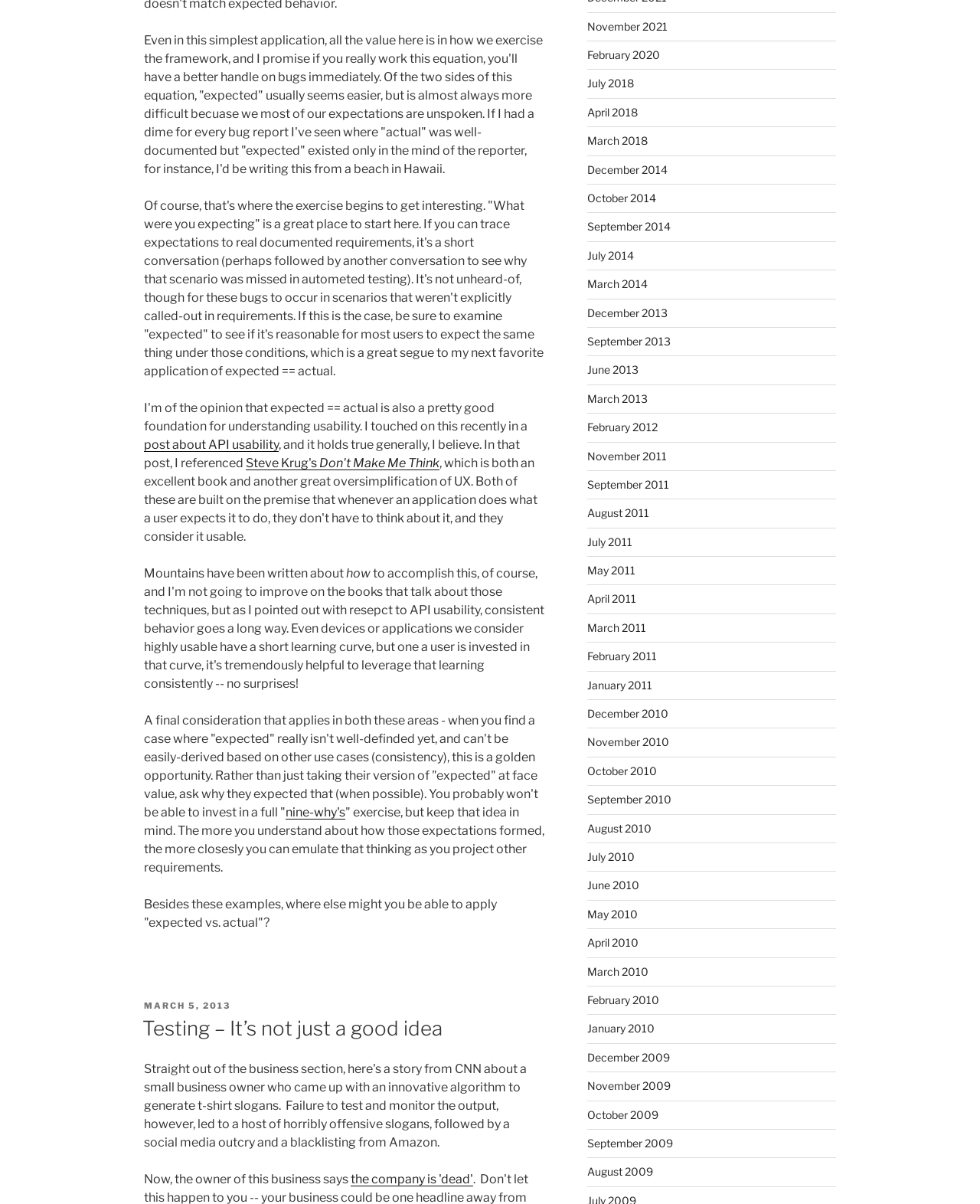What is the purpose of asking 'what were you expecting' in bug reporting?
Please provide a comprehensive answer to the question based on the webpage screenshot.

The purpose of asking 'what were you expecting' in bug reporting is to trace expectations to real documented requirements, which can help in identifying the root cause of the bug and resolving it more efficiently. This is evident from the text 'If you can trace expectations to real documented requirements, it's a short conversation'.